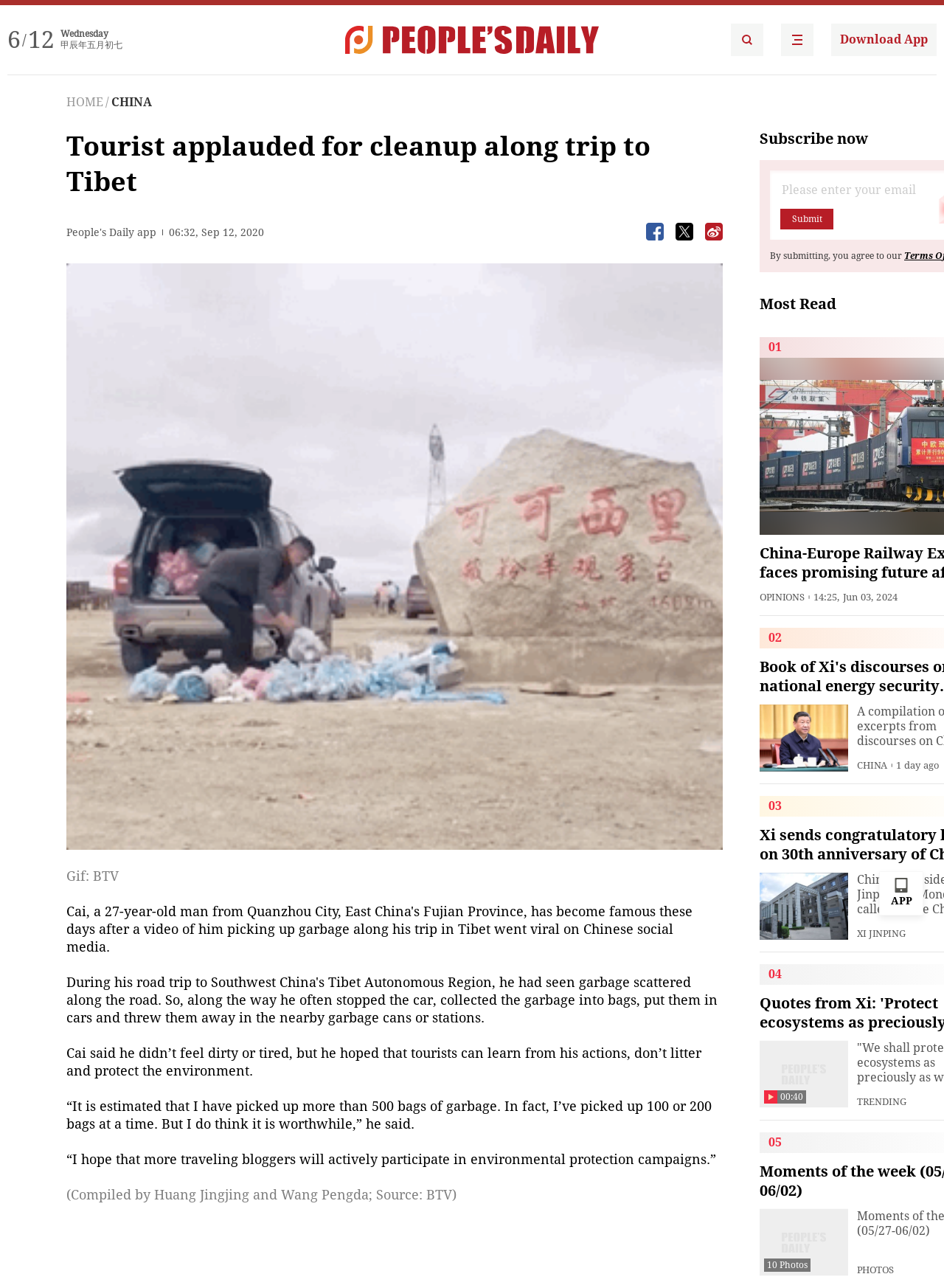Describe the webpage in detail, including text, images, and layout.

This webpage appears to be a news article from People's Daily English language App. At the top, there is a navigation bar with links to the homepage, a download app button, and a search bar. Below the navigation bar, there is a headline "Tourist applauded for cleanup along trip to Tibet" with a timestamp "06:32, Sep 12, 2020" and three social media sharing buttons.

The main content of the article is divided into two sections. The first section features a large image that takes up most of the width of the page, accompanied by a brief description "Gif: BTV" and three paragraphs of text. The text describes a tourist named BTVCai who picked up garbage during his trip to Tibet and hopes to inspire others to protect the environment.

The second section is a list of most read articles, with each item featuring a headline, a timestamp, and an image. There are four articles listed, with topics ranging from national energy security to Xi Jinping's congratulatory letter on the 30th anniversary of the Chinese Academy of Engineering.

At the bottom of the page, there is a call-to-action button "Subscribe now" and a link to submit a form. There is also a section labeled "TRENDING" with a single article listed, and a "PHOTOS" section with a single image. Finally, there is a link to the app at the very bottom of the page.